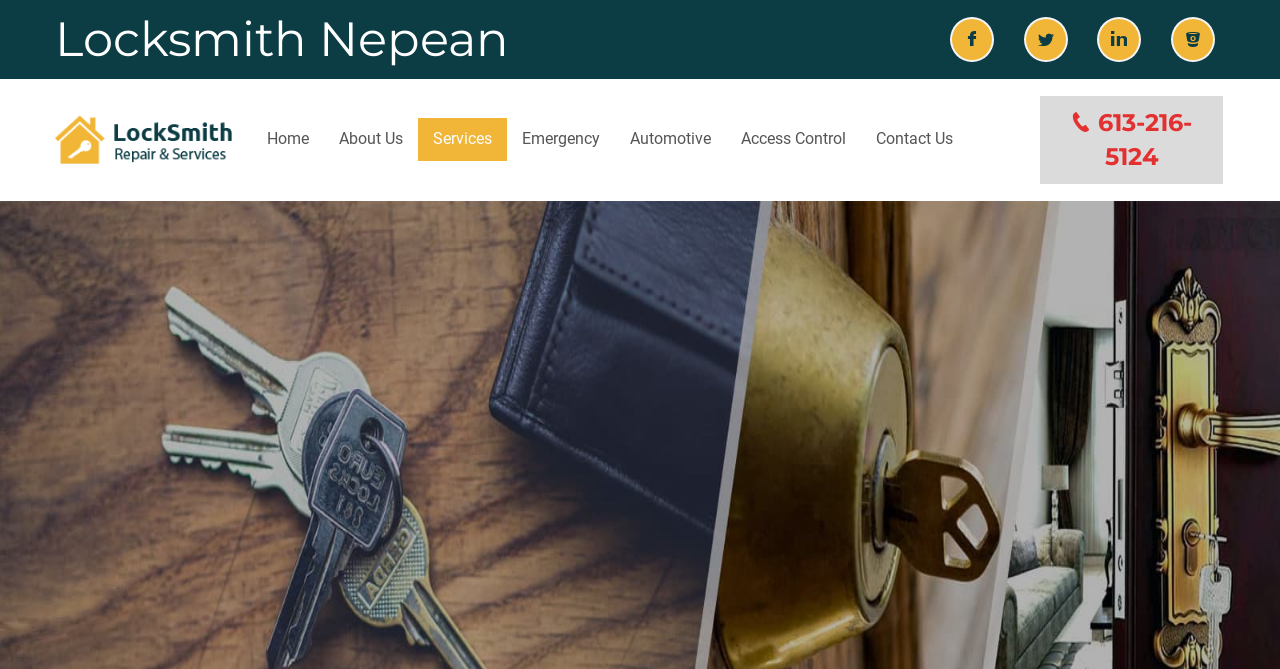Please find the bounding box coordinates for the clickable element needed to perform this instruction: "Call the locksmith using the phone number".

[0.811, 0.14, 0.957, 0.278]